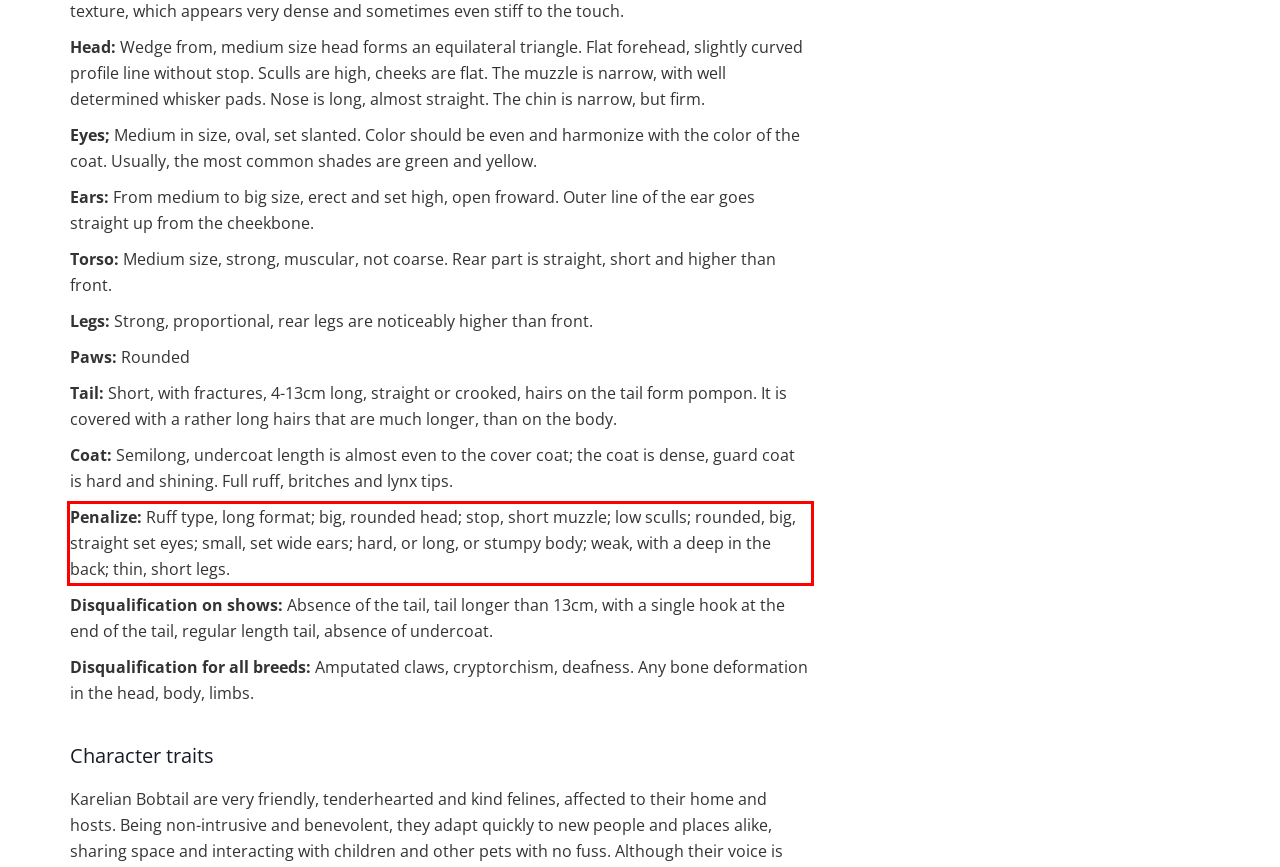You are provided with a screenshot of a webpage featuring a red rectangle bounding box. Extract the text content within this red bounding box using OCR.

Penalize: Ruff type, long format; big, rounded head; stop, short muzzle; low sculls; rounded, big, straight set eyes; small, set wide ears; hard, or long, or stumpy body; weak, with a deep in the back; thin, short legs.